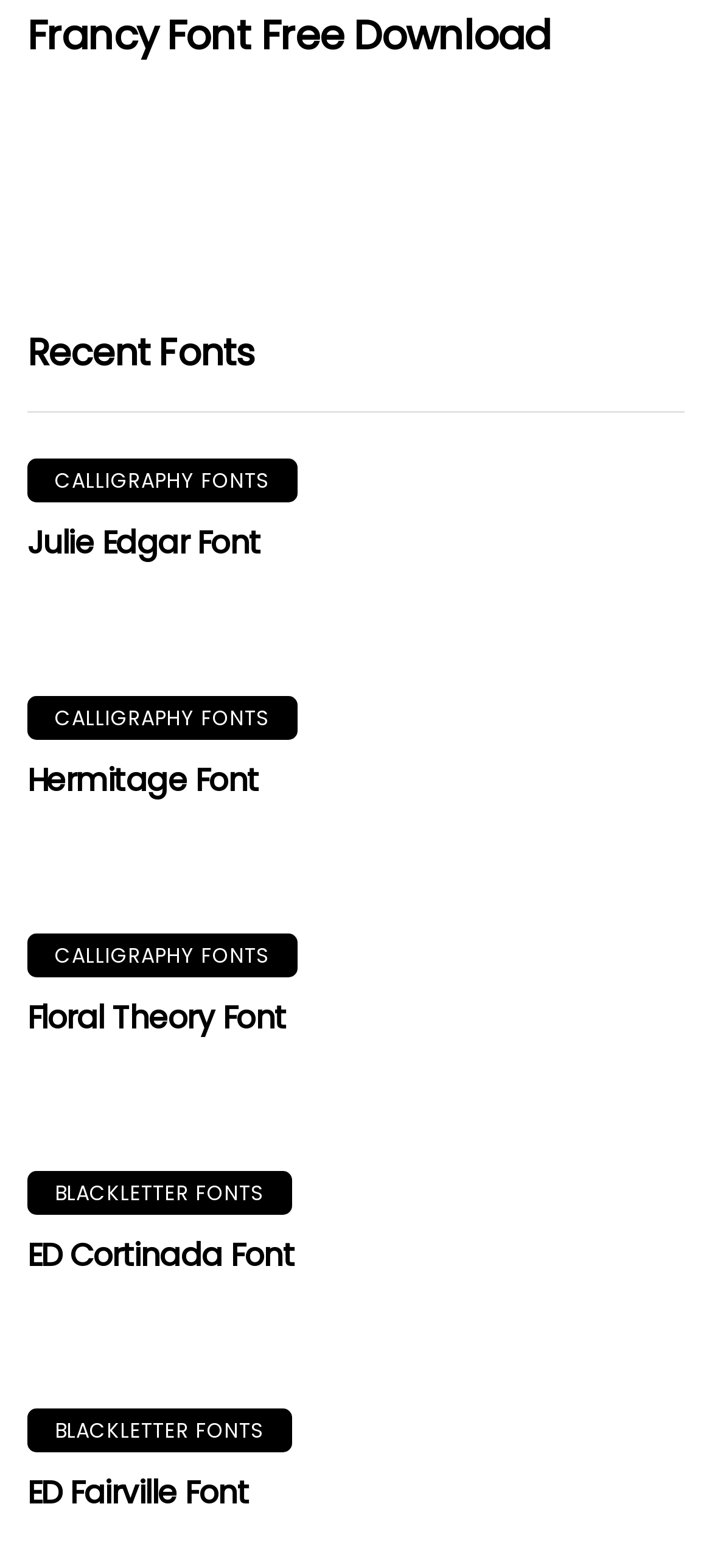Give the bounding box coordinates for the element described by: "Calligraphy Fonts".

[0.038, 0.595, 0.417, 0.623]